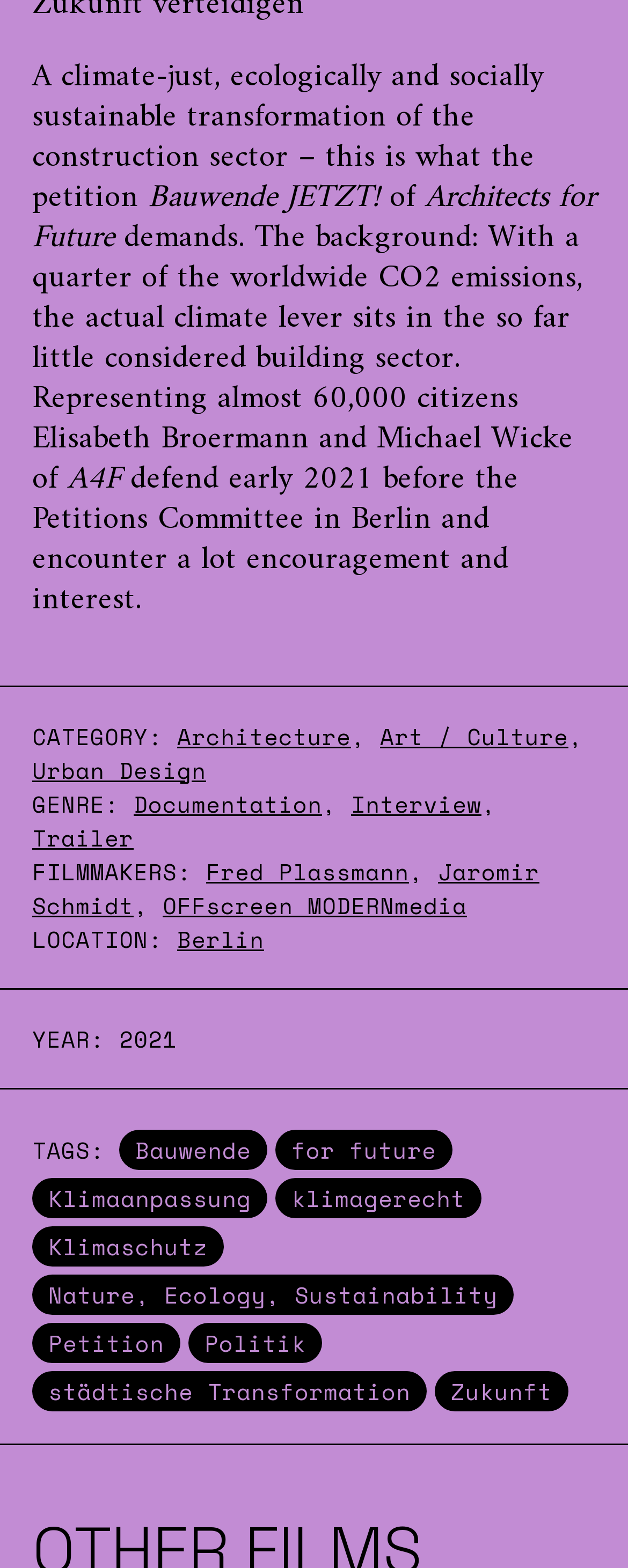Determine the coordinates of the bounding box for the clickable area needed to execute this instruction: "Learn more about the petition in Berlin".

[0.282, 0.588, 0.421, 0.609]